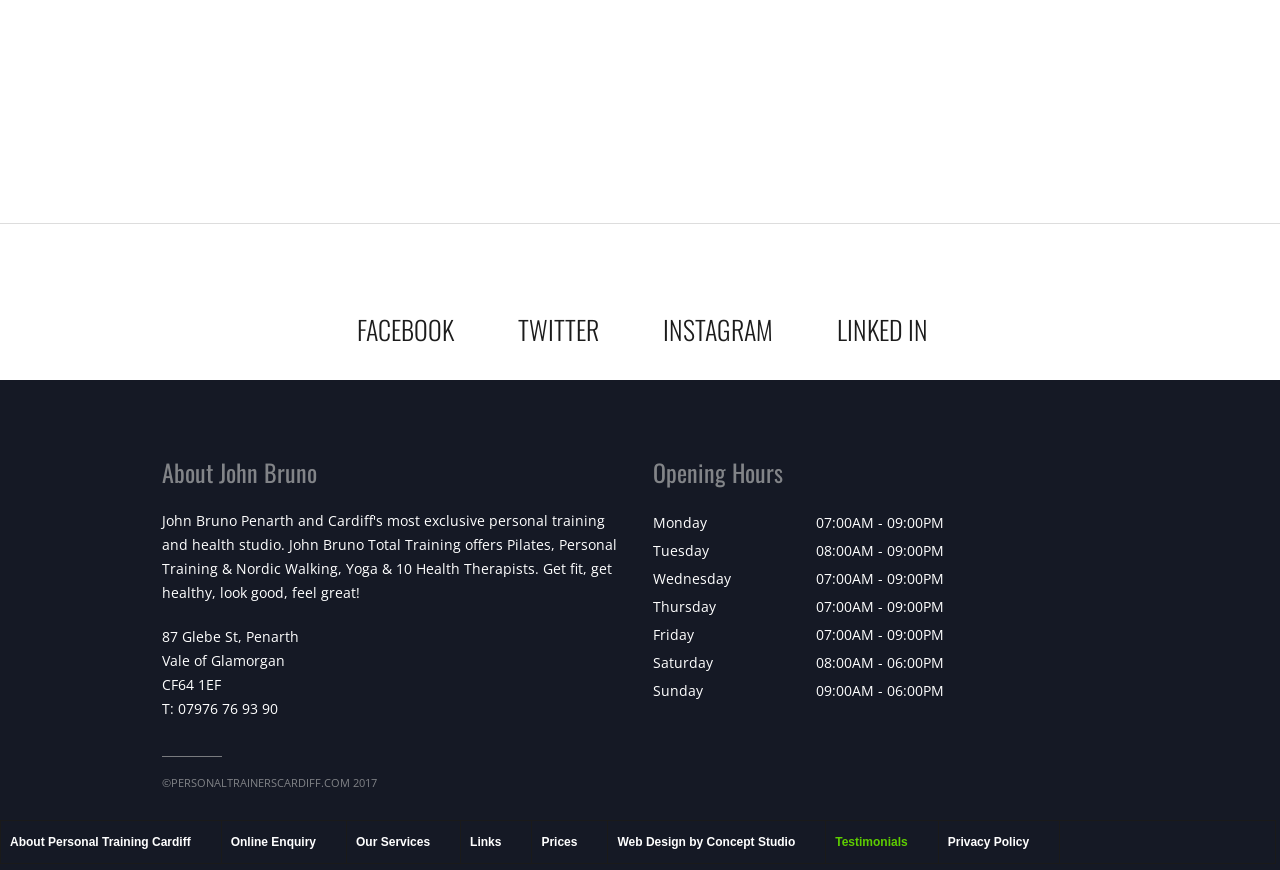How can one contact the personal trainer?
Please interpret the details in the image and answer the question thoroughly.

The webpage has a static text 'T: 07976 76 93 90' which is likely to be the phone number of the personal trainer.